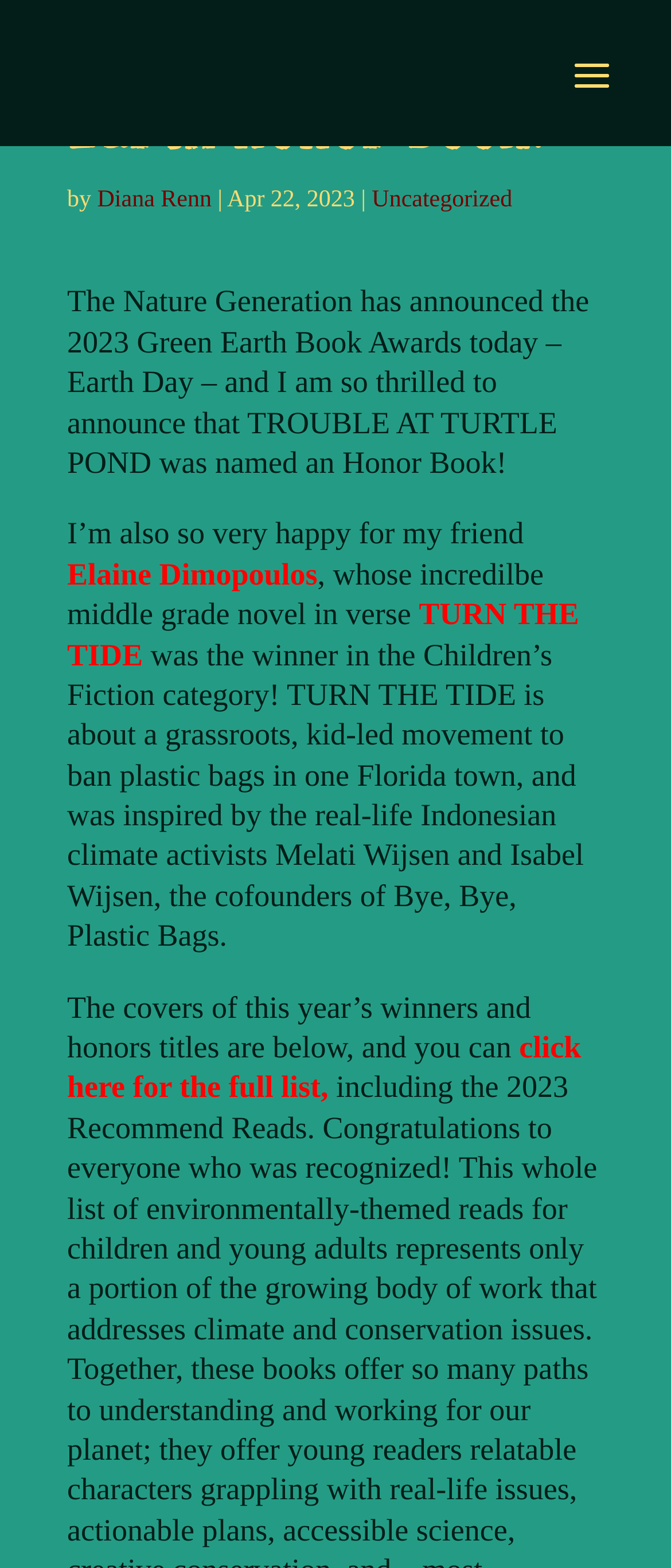Please give a concise answer to this question using a single word or phrase: 
Who is the author of the book?

Diana Renn